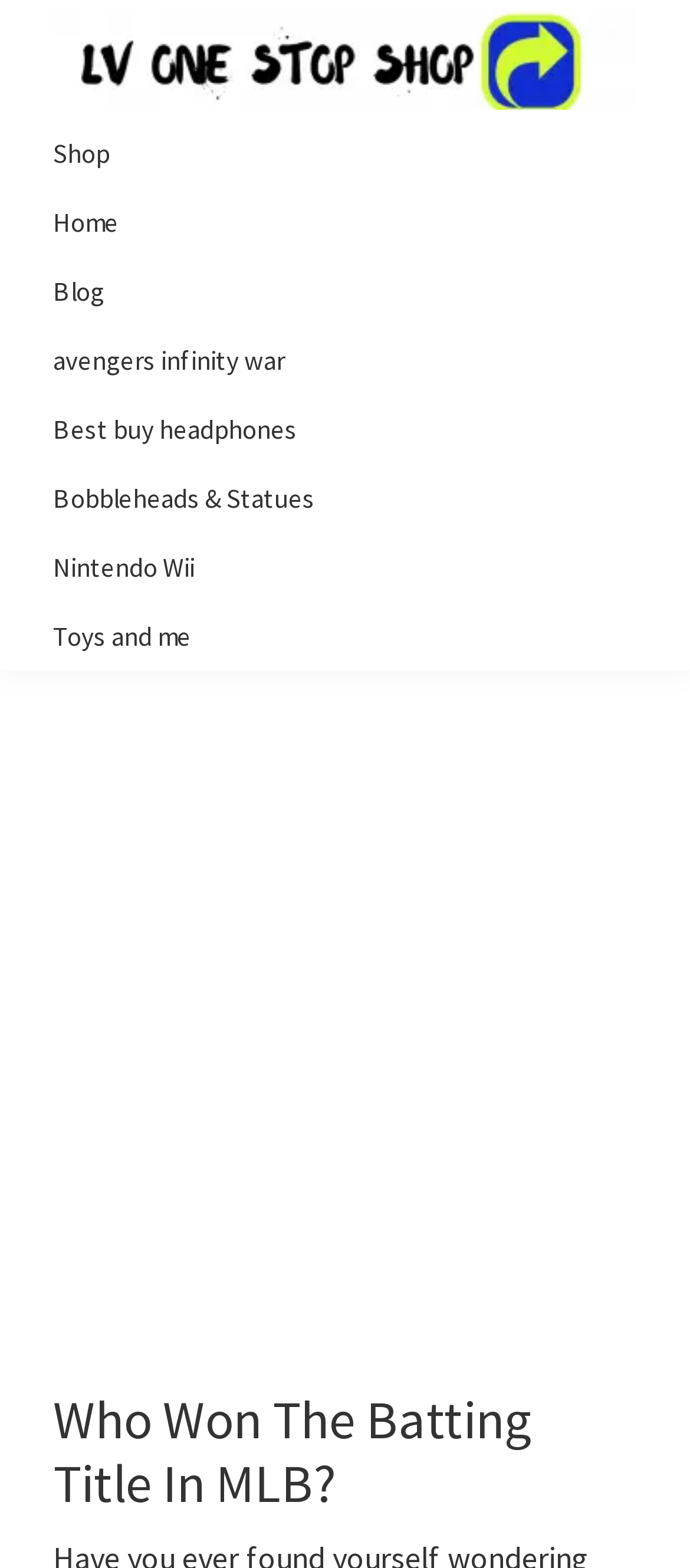Refer to the image and provide an in-depth answer to the question:
What is the format of the main content?

The main content of the webpage is in the format of an article, as it consists of a heading, followed by a block of text that provides information on the topic, and is structured in a way that is typical of an article.